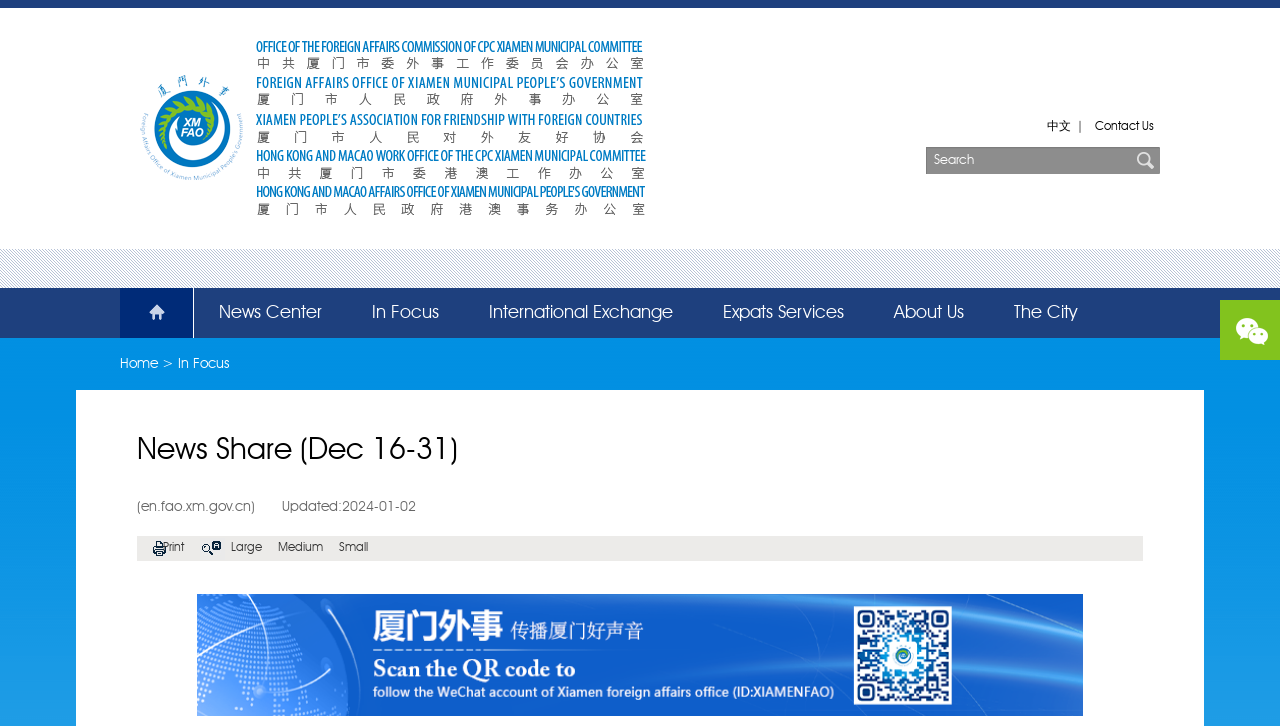Are there different font sizes available?
Please answer the question with a single word or phrase, referencing the image.

Yes